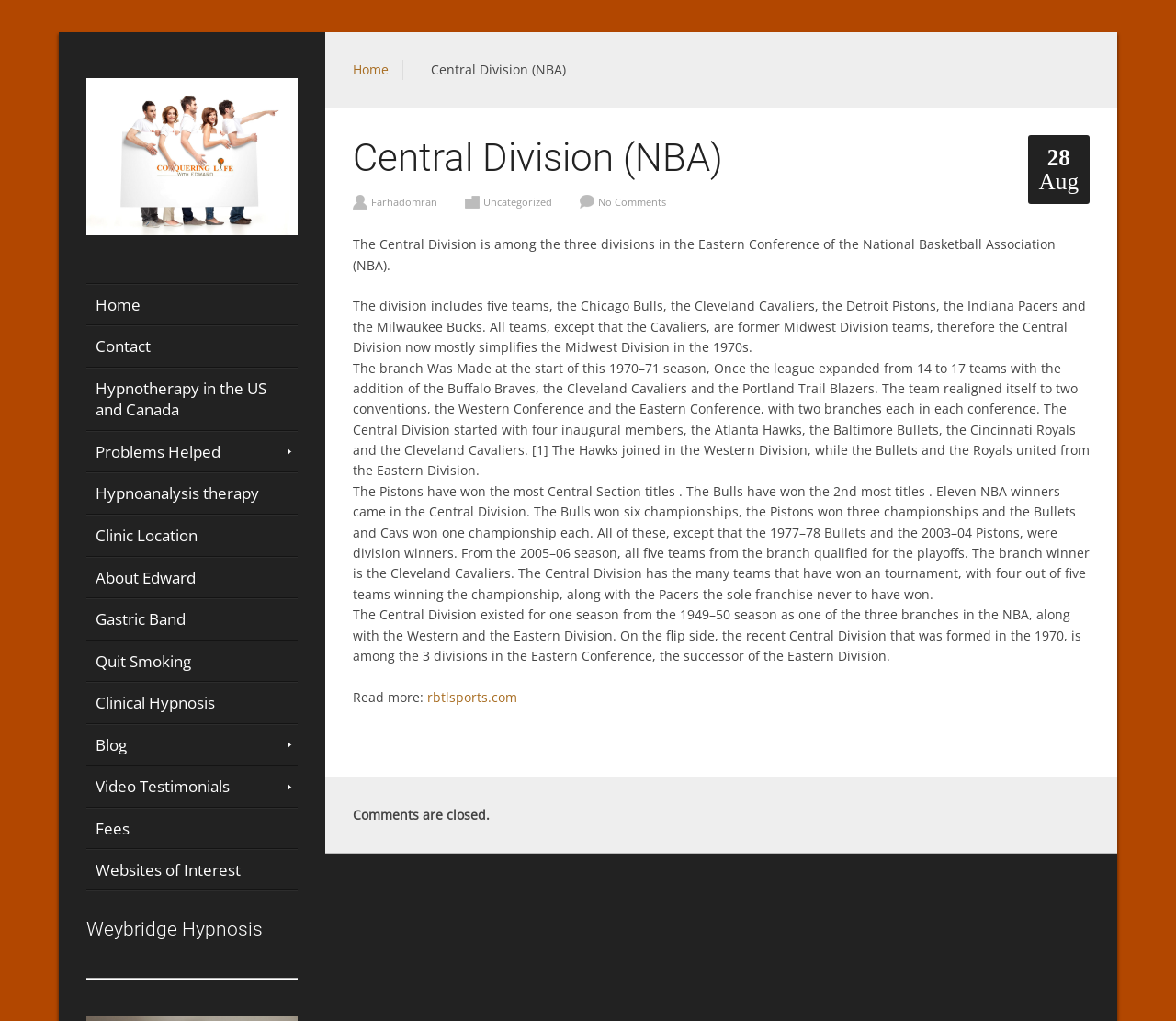Identify the bounding box coordinates for the region to click in order to carry out this instruction: "Visit the 'rbtlsports.com' website". Provide the coordinates using four float numbers between 0 and 1, formatted as [left, top, right, bottom].

[0.363, 0.674, 0.44, 0.691]